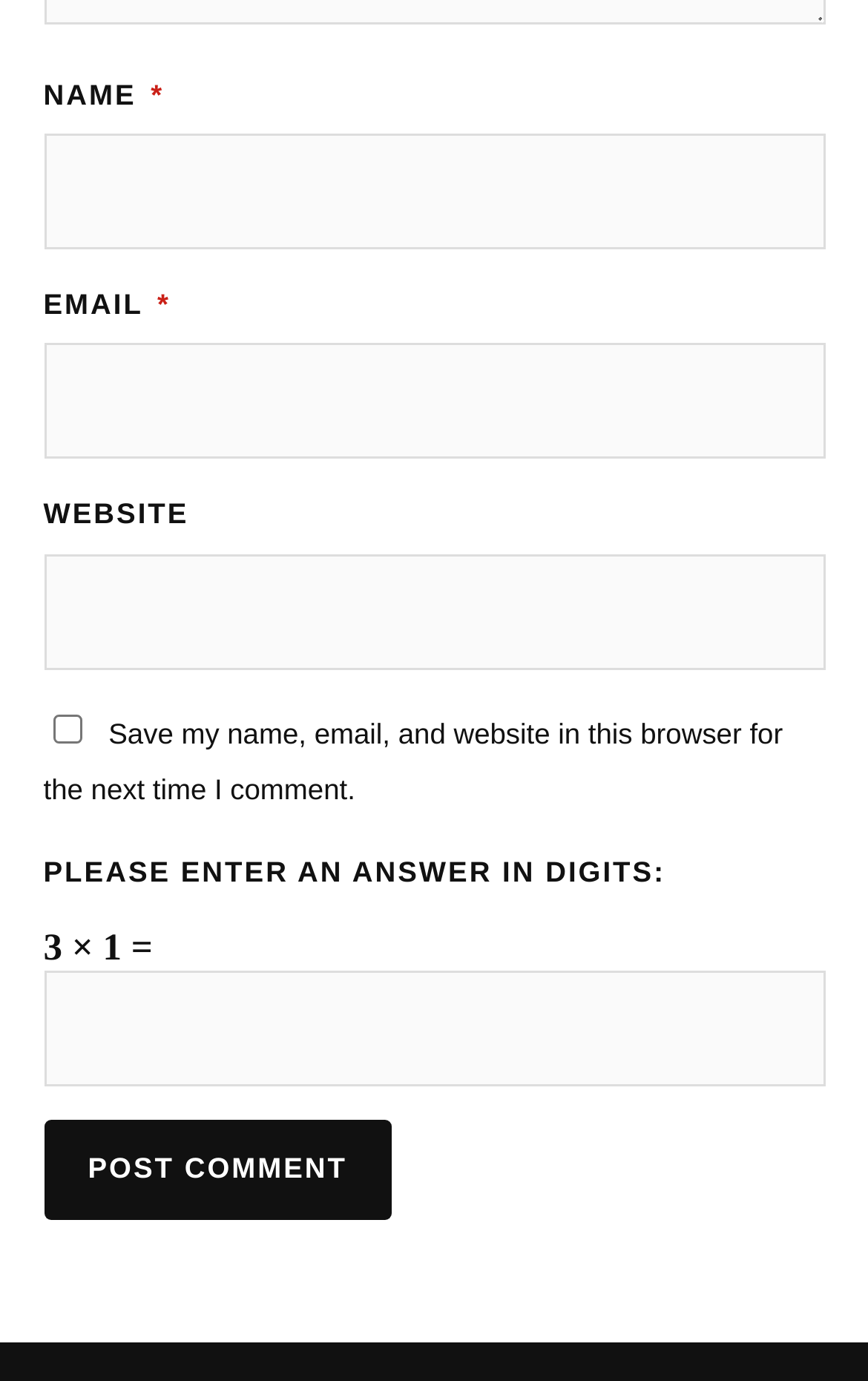Provide the bounding box coordinates for the specified HTML element described in this description: "name="submit" value="Post Comment"". The coordinates should be four float numbers ranging from 0 to 1, in the format [left, top, right, bottom].

[0.05, 0.811, 0.451, 0.883]